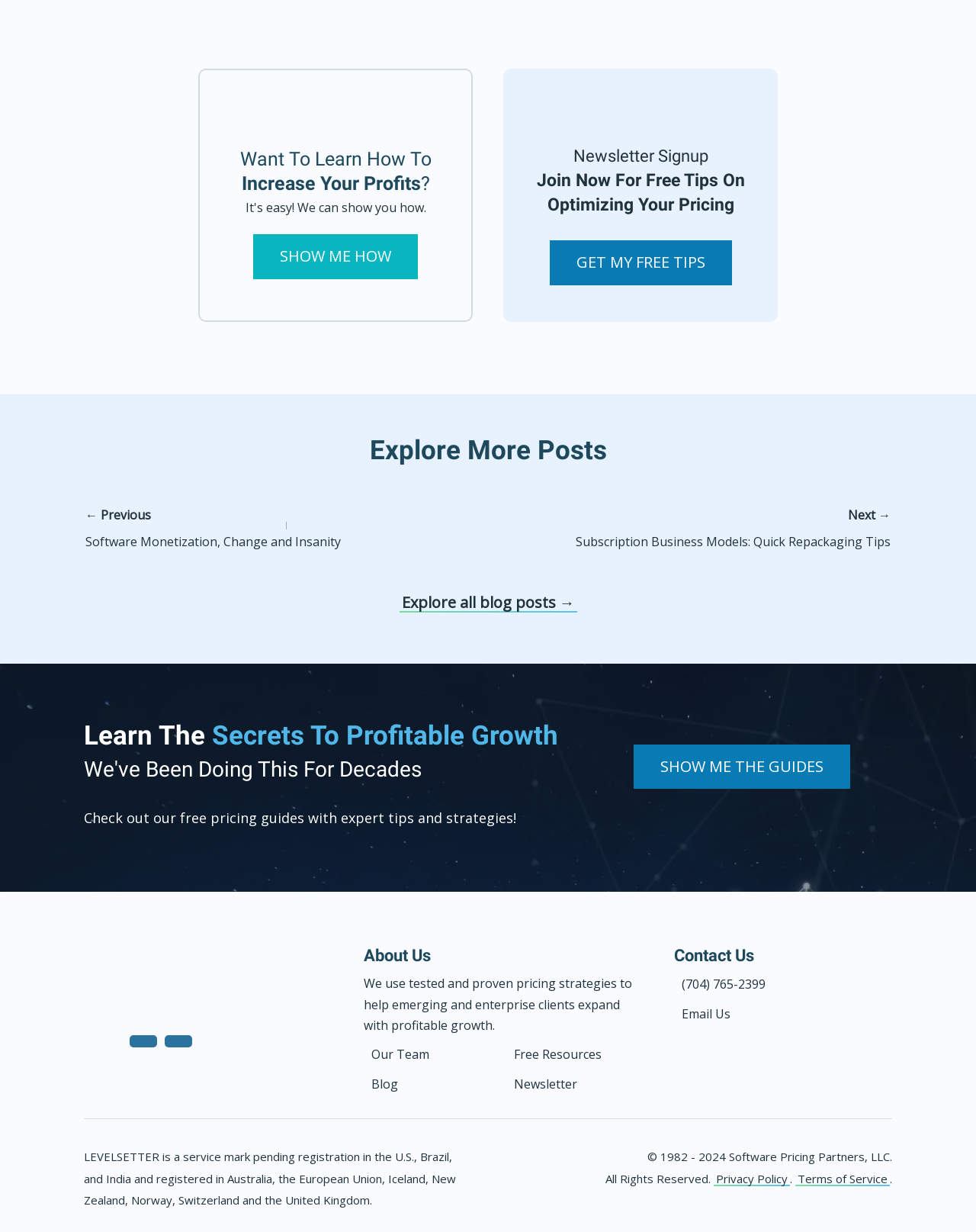Using the details from the image, please elaborate on the following question: What is the purpose of the 'Newsletter Signup' section?

The 'Newsletter Signup' section is accompanied by the text 'Join Now For Free Tips On Optimizing Your Pricing', suggesting that the purpose of this section is to allow users to sign up for a newsletter that provides free tips on optimizing pricing.